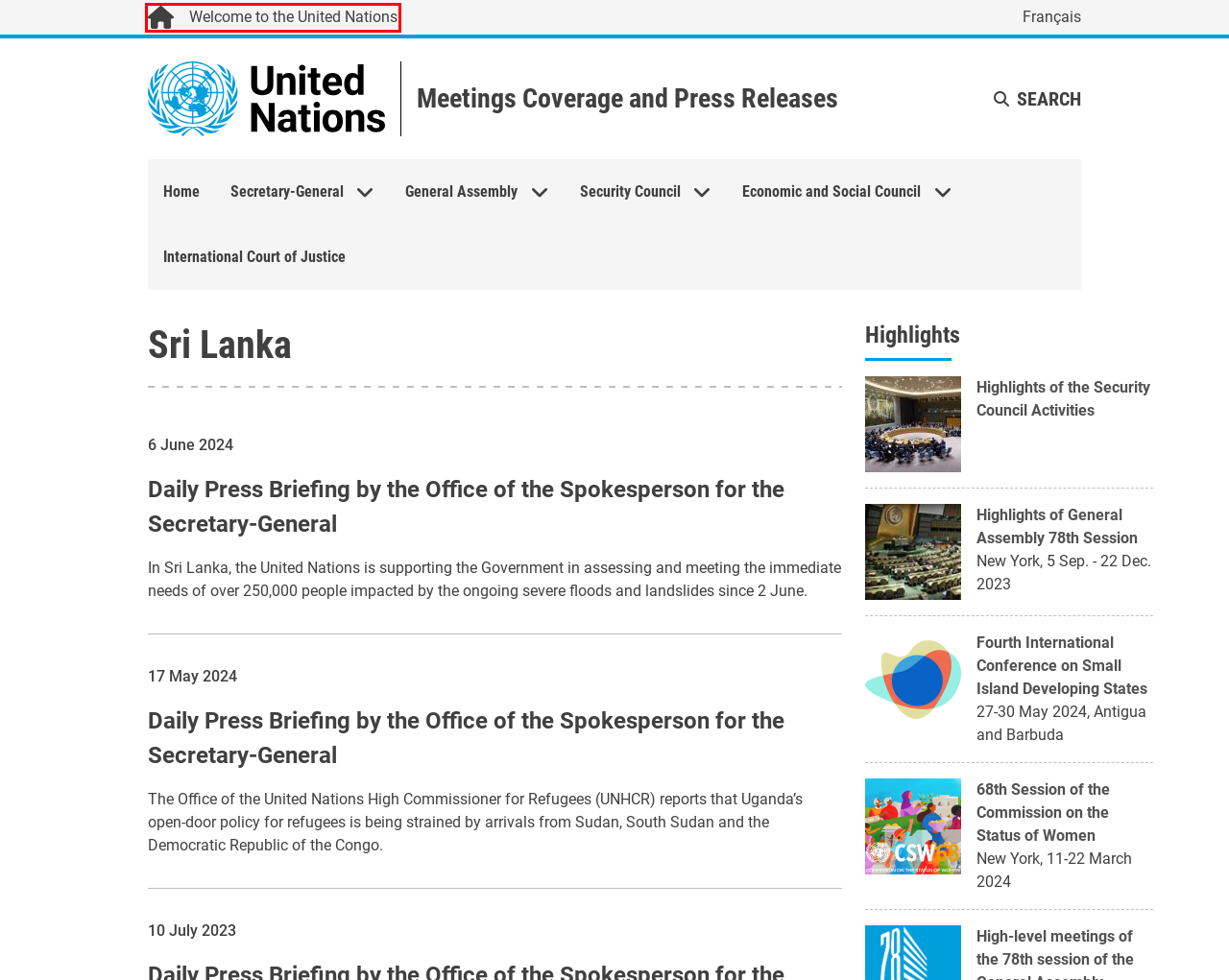You are given a screenshot of a webpage with a red rectangle bounding box around a UI element. Select the webpage description that best matches the new webpage after clicking the element in the bounding box. Here are the candidates:
A. Office of the Spokesperson for the UN Secretary-General | United Nations Secretary-General
B. Journal of the United Nations
C. Privacy Notice | United Nations
D. UN News | Global perspective Human stories
E. Meetings Coverage and Press Releases | Meetings Coverage and Press Releases
F. United Nations | Peace, dignity and equality on a healthy planet
G. Frequently Asked Questions | United Nations
H. Contact Us | United Nations

F